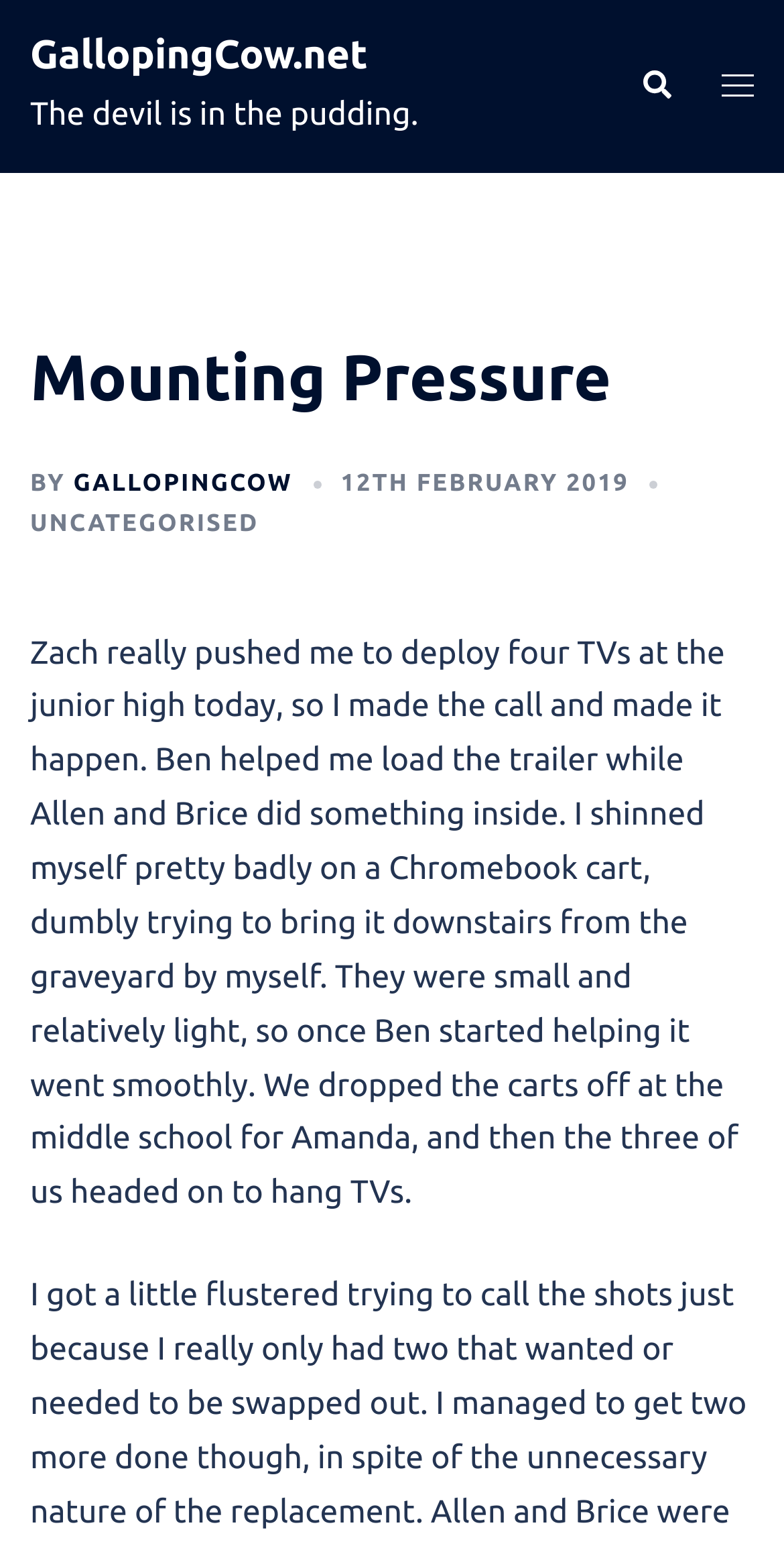Identify and provide the bounding box coordinates of the UI element described: "12th February 2019". The coordinates should be formatted as [left, top, right, bottom], with each number being a float between 0 and 1.

[0.435, 0.304, 0.802, 0.321]